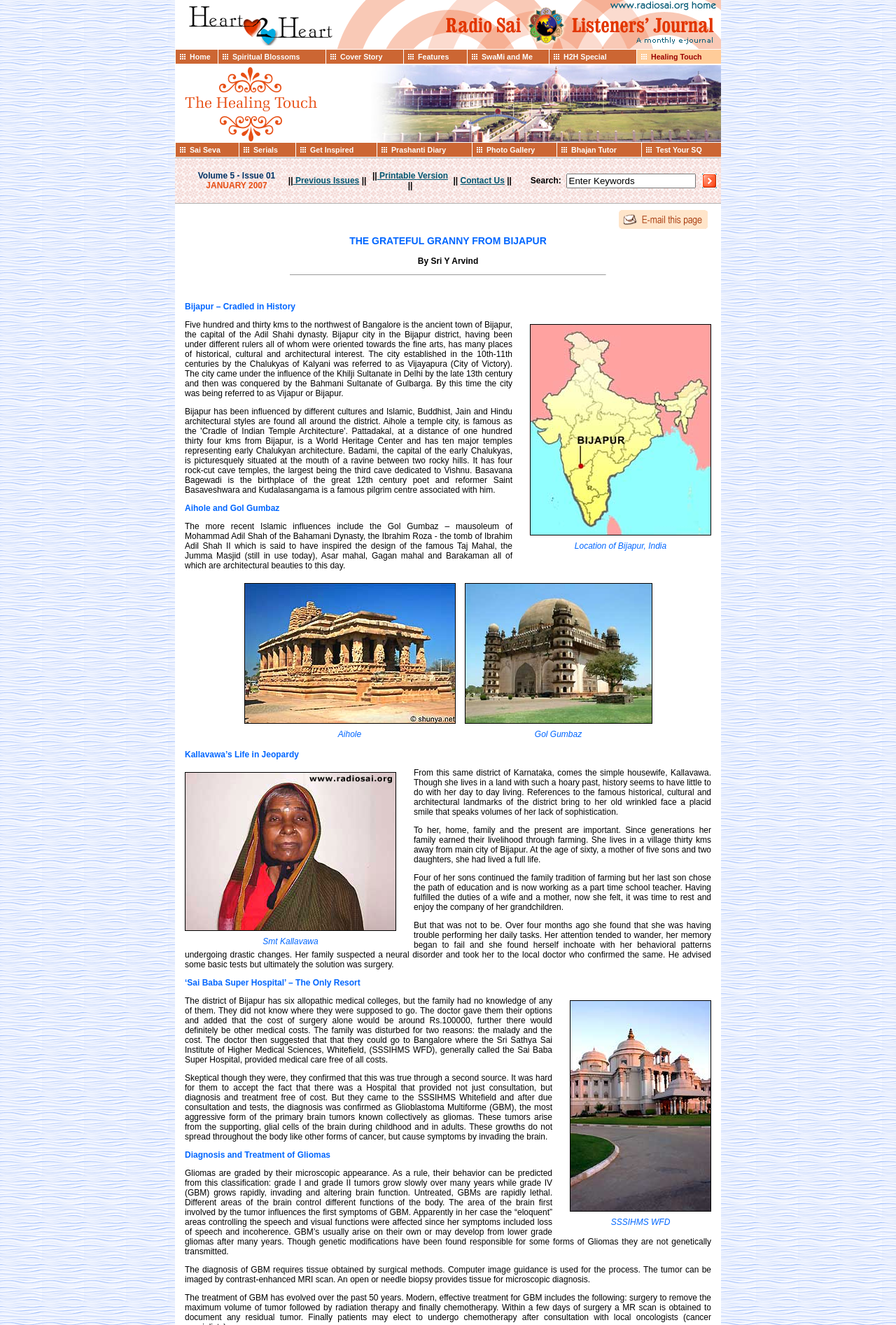How many table rows are in the third layout table?
Use the screenshot to answer the question with a single word or phrase.

1